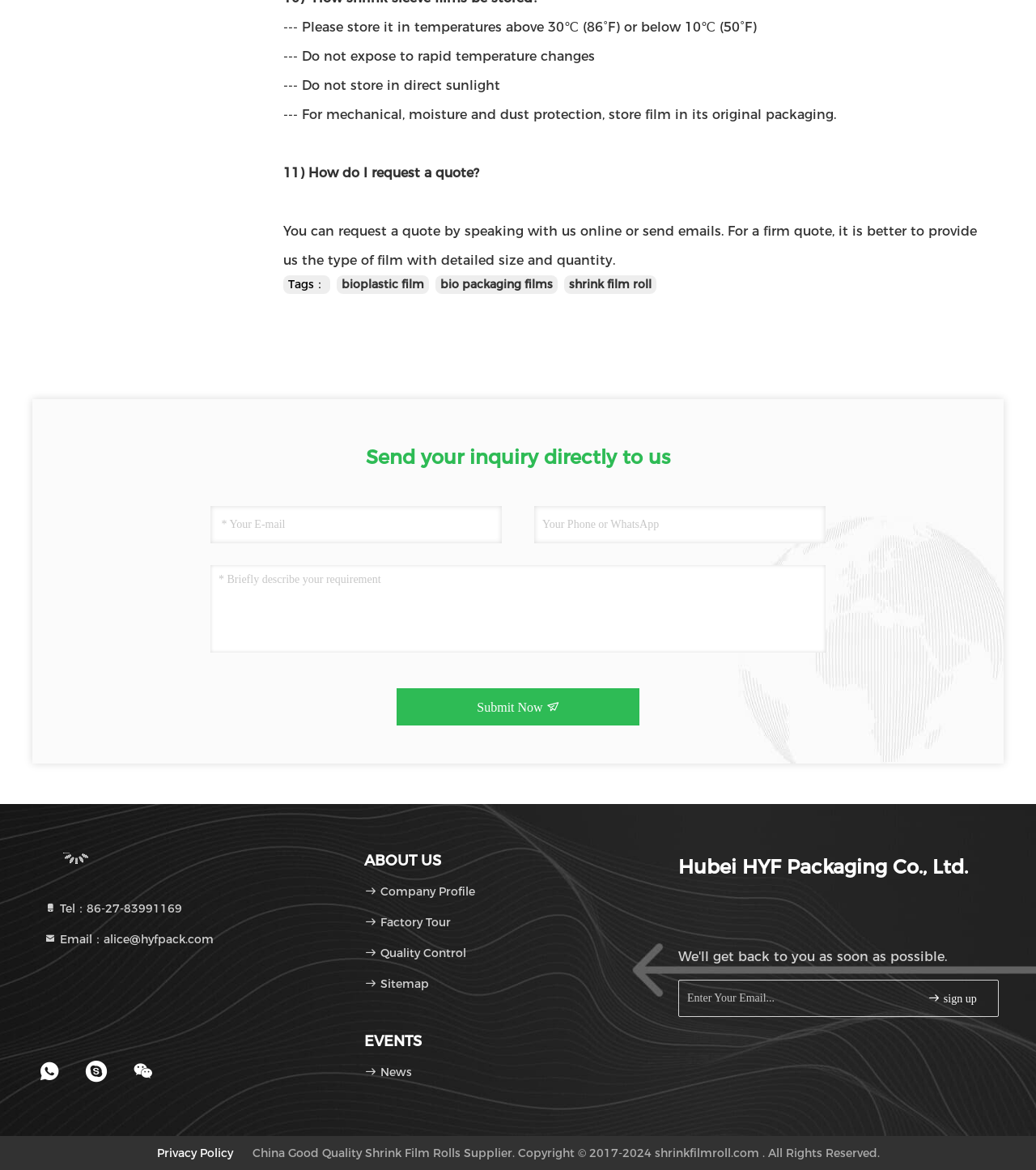Extract the bounding box coordinates for the described element: "news". The coordinates should be represented as four float numbers between 0 and 1: [left, top, right, bottom].

[0.352, 0.91, 0.398, 0.922]